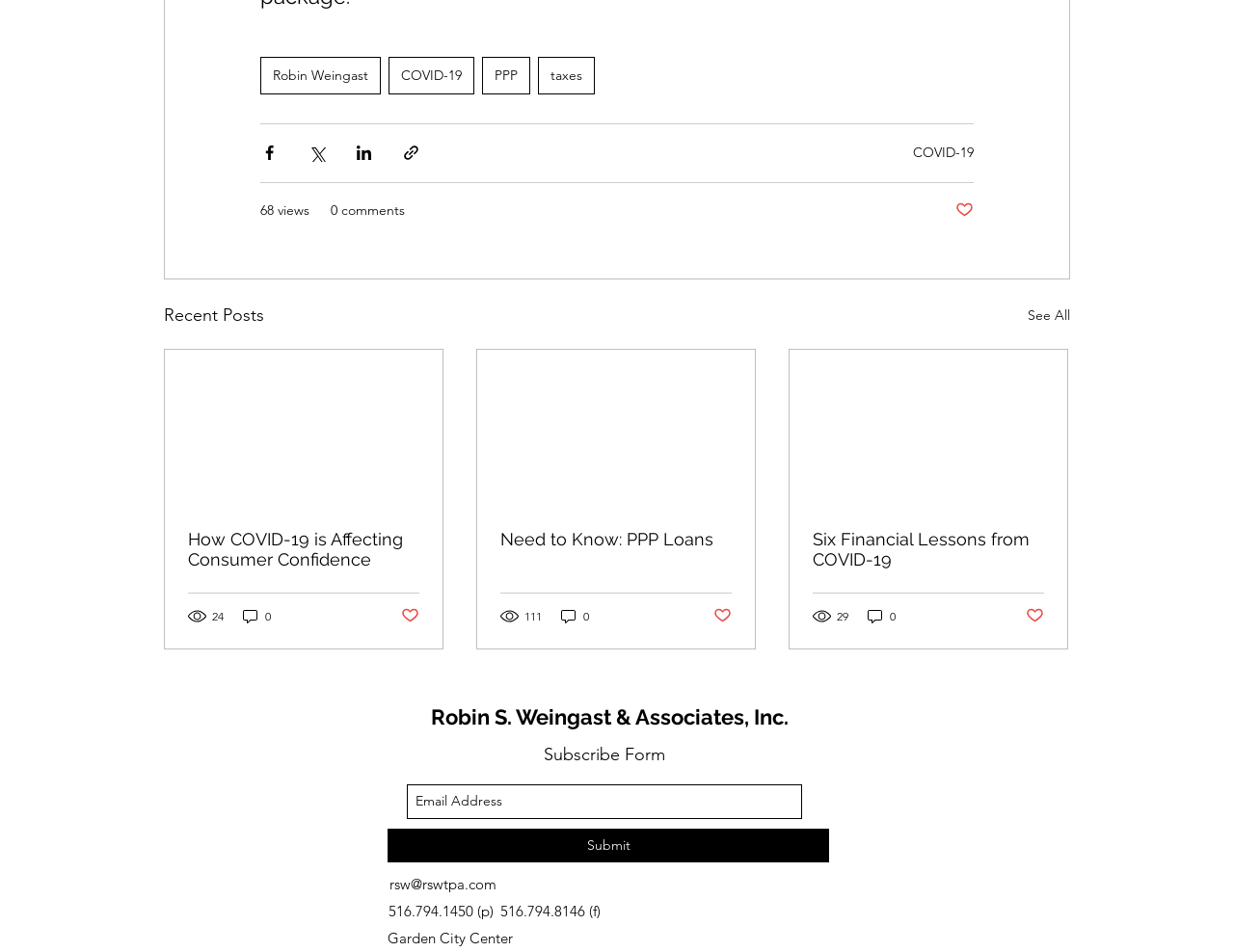Identify the bounding box coordinates for the UI element described as follows: "Join Group >". Ensure the coordinates are four float numbers between 0 and 1, formatted as [left, top, right, bottom].

None